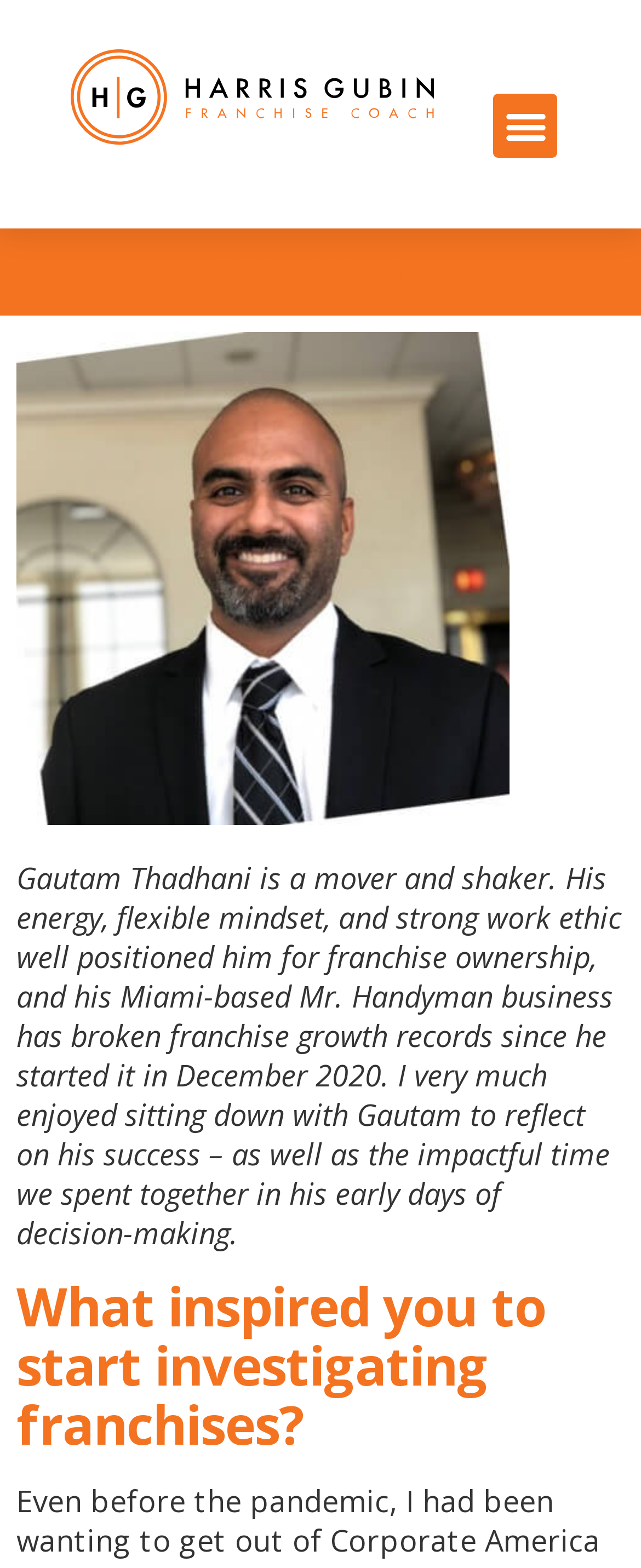Answer this question in one word or a short phrase: What is the location of Gautam's business?

Miami